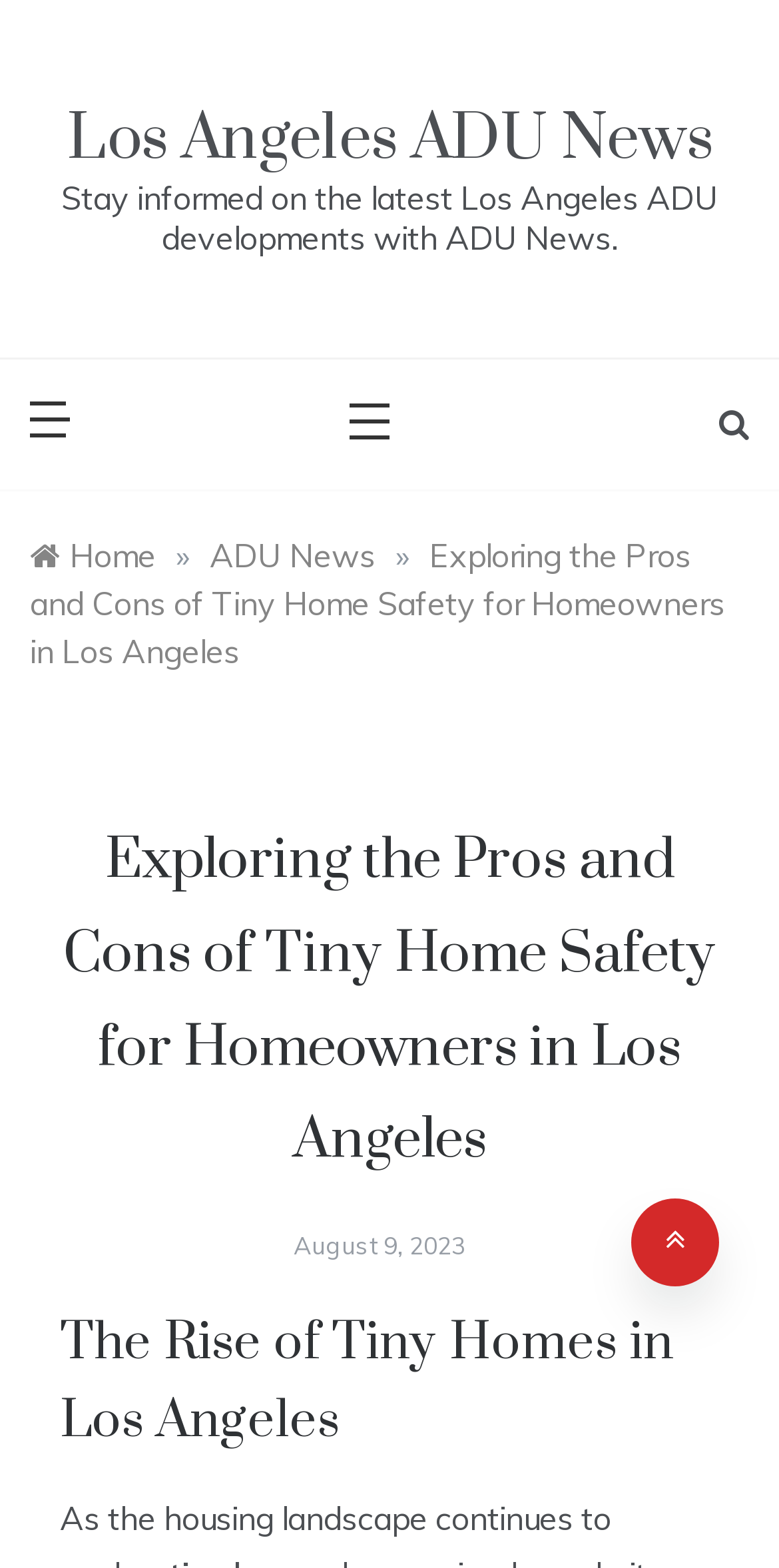Locate the bounding box of the UI element based on this description: "ADU News". Provide four float numbers between 0 and 1 as [left, top, right, bottom].

[0.269, 0.341, 0.482, 0.367]